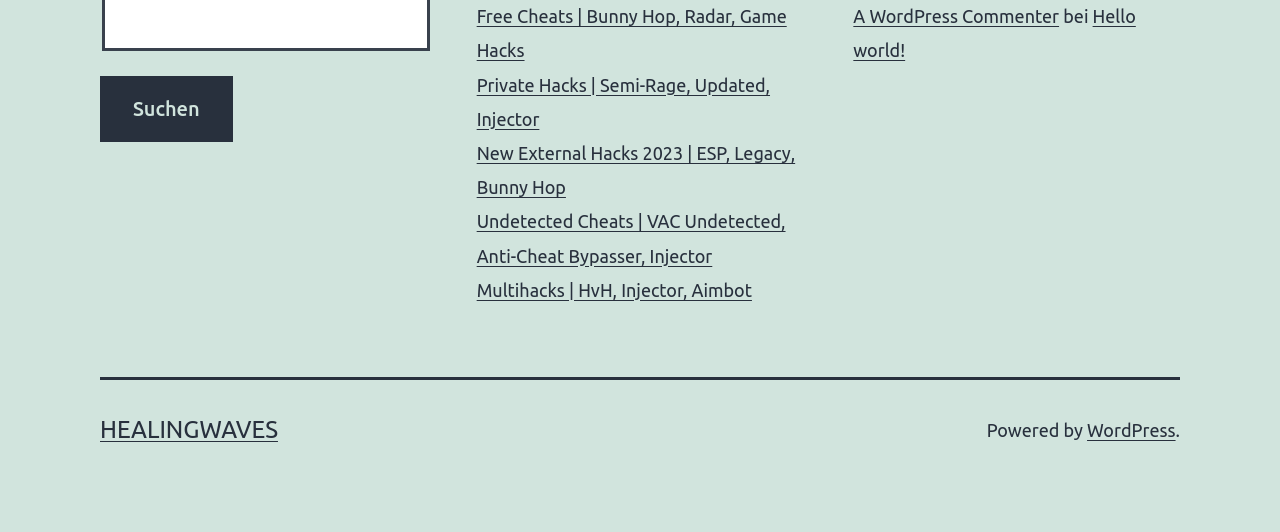Find the bounding box coordinates of the element you need to click on to perform this action: 'Visit the page for free cheats'. The coordinates should be represented by four float values between 0 and 1, in the format [left, top, right, bottom].

[0.372, 0.012, 0.615, 0.114]